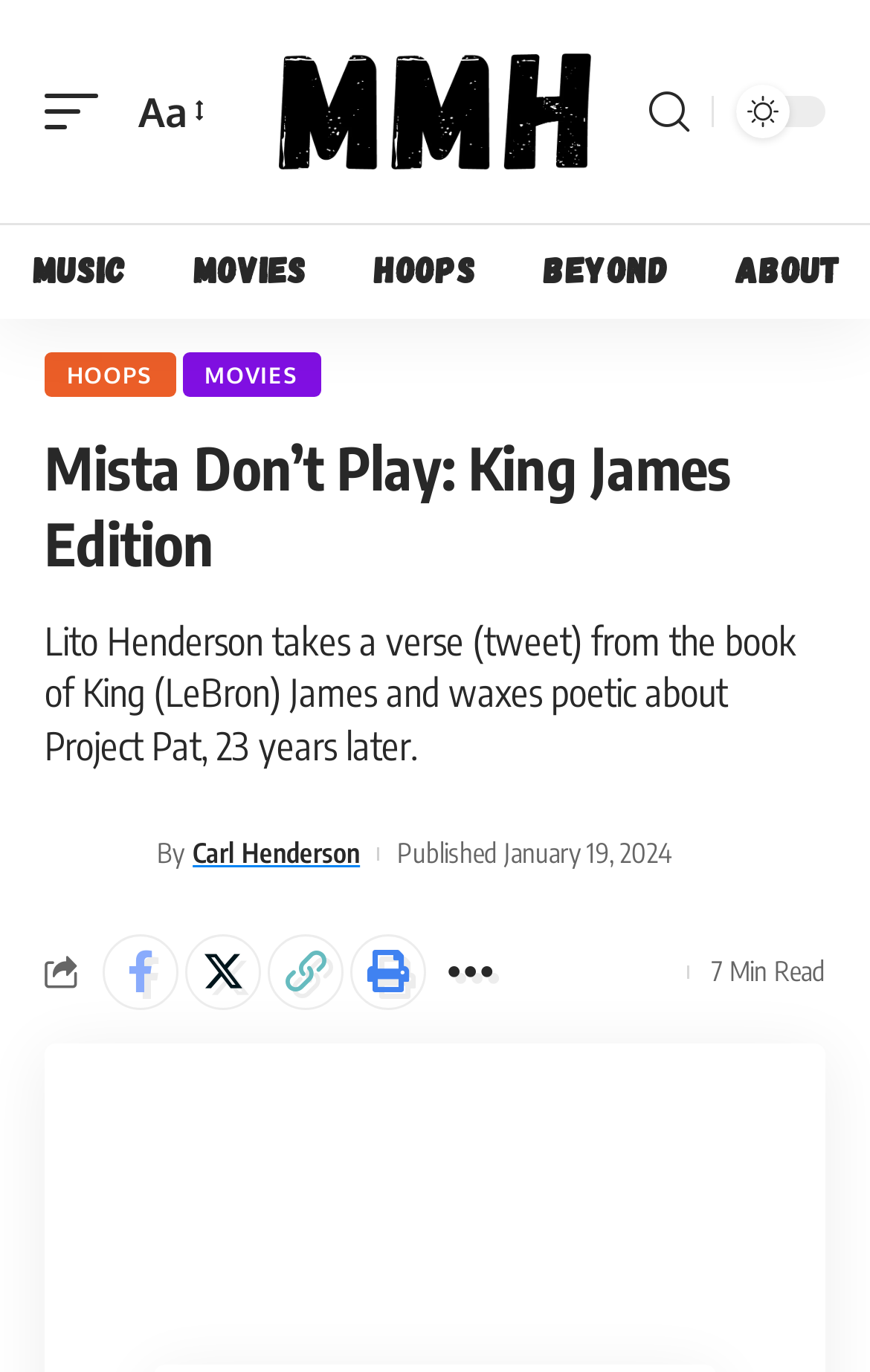Please identify the bounding box coordinates of the element on the webpage that should be clicked to follow this instruction: "Check the published time". The bounding box coordinates should be given as four float numbers between 0 and 1, formatted as [left, top, right, bottom].

[0.456, 0.606, 0.772, 0.639]